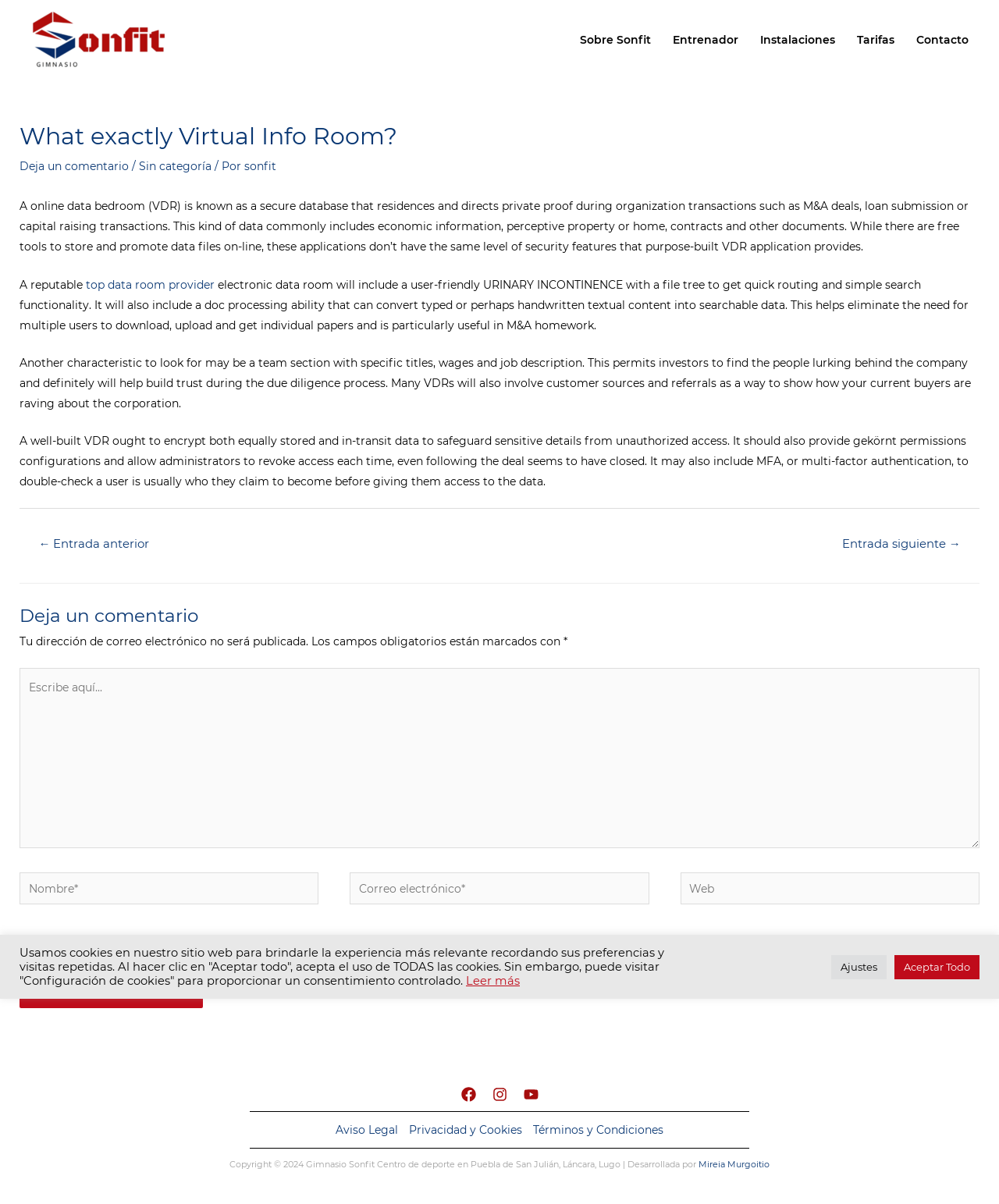Extract the main heading from the webpage content.

What exactly Virtual Info Room?